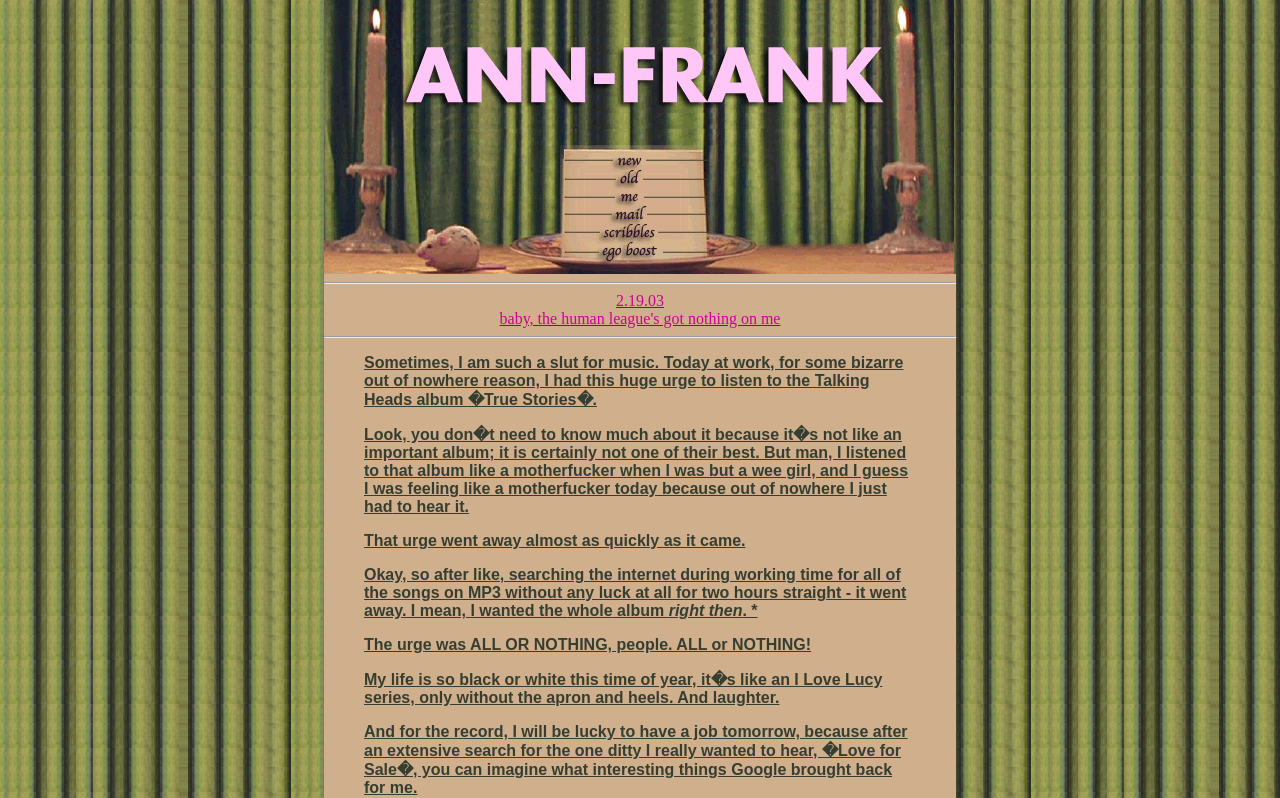What album is the author talking about?
Examine the image and give a concise answer in one word or a short phrase.

True Stories